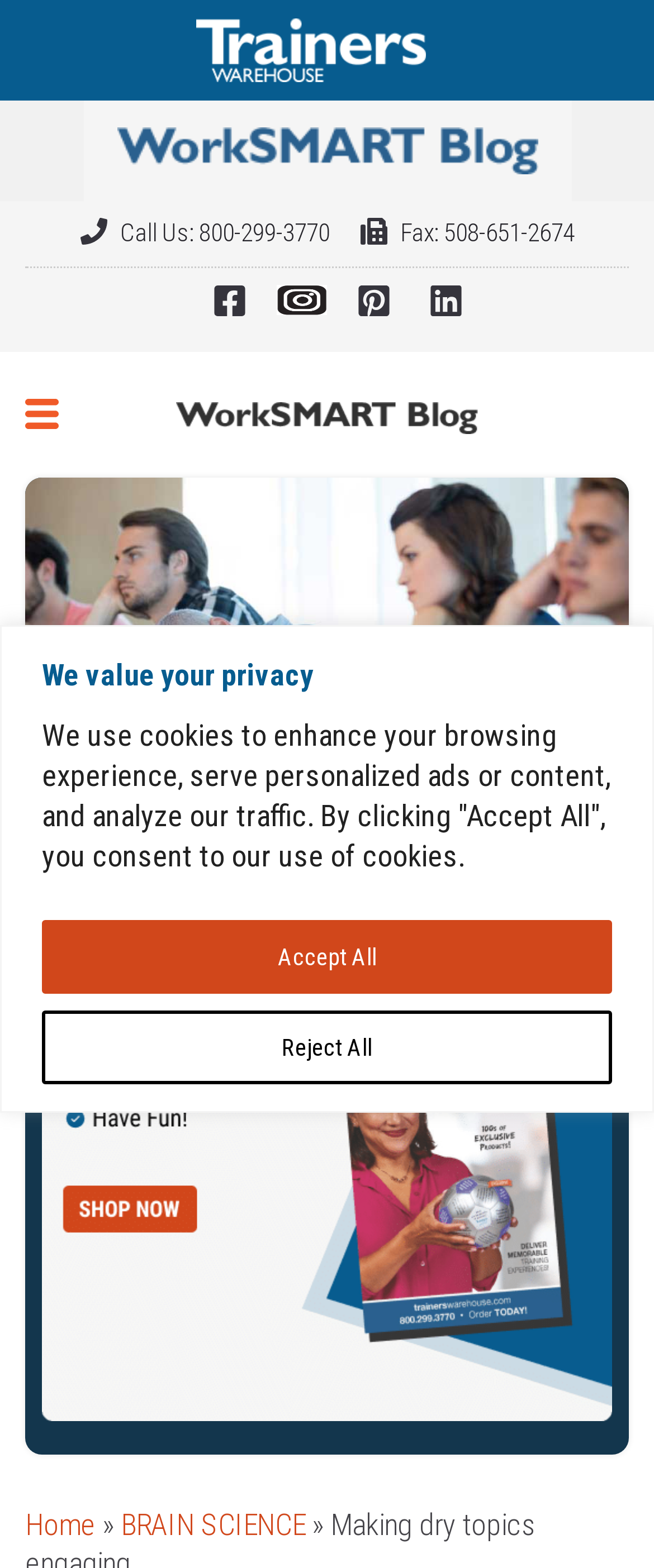Find and indicate the bounding box coordinates of the region you should select to follow the given instruction: "Call the phone number".

[0.183, 0.139, 0.504, 0.158]